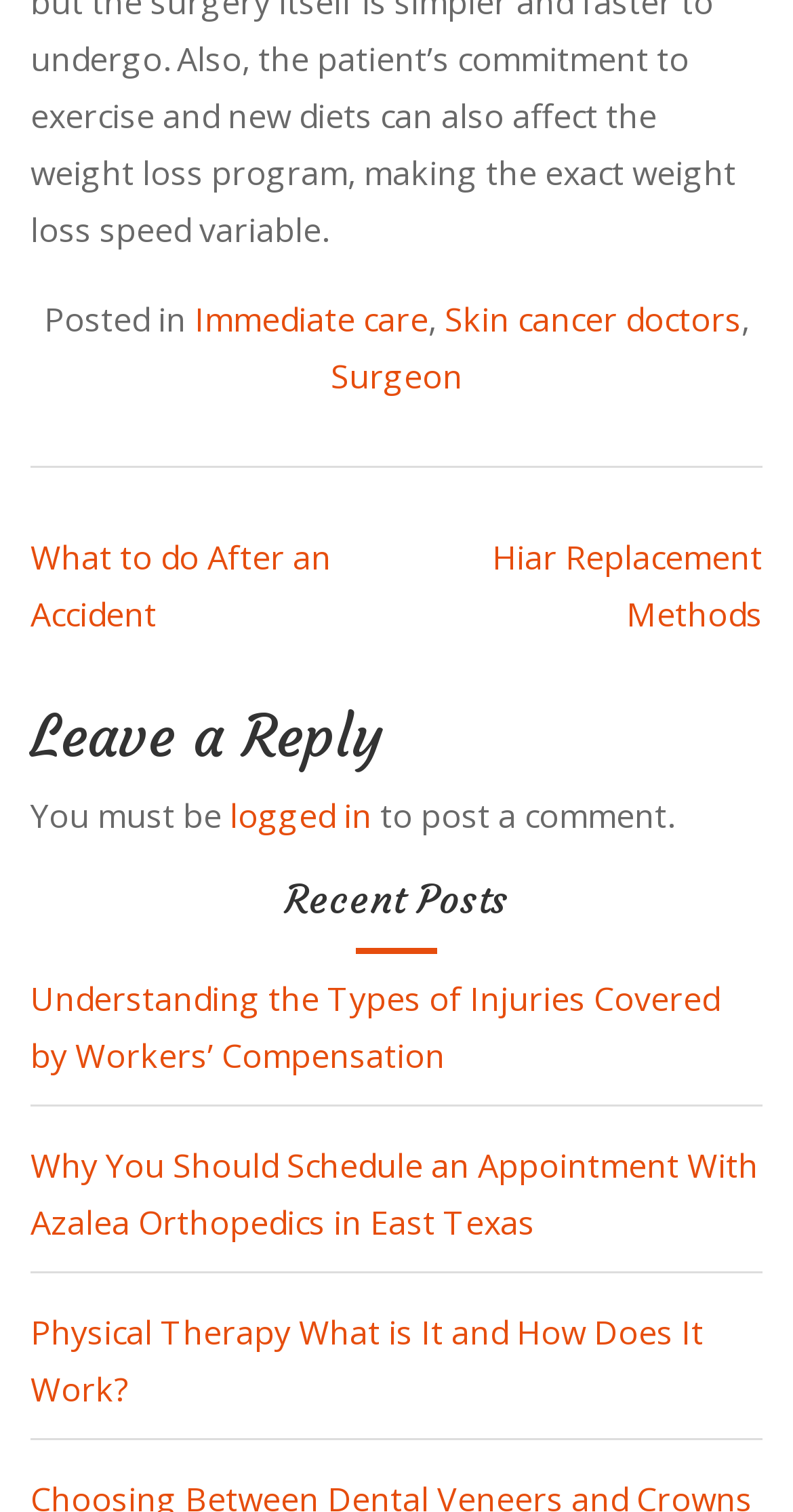How many recent posts are listed?
Based on the screenshot, answer the question with a single word or phrase.

3